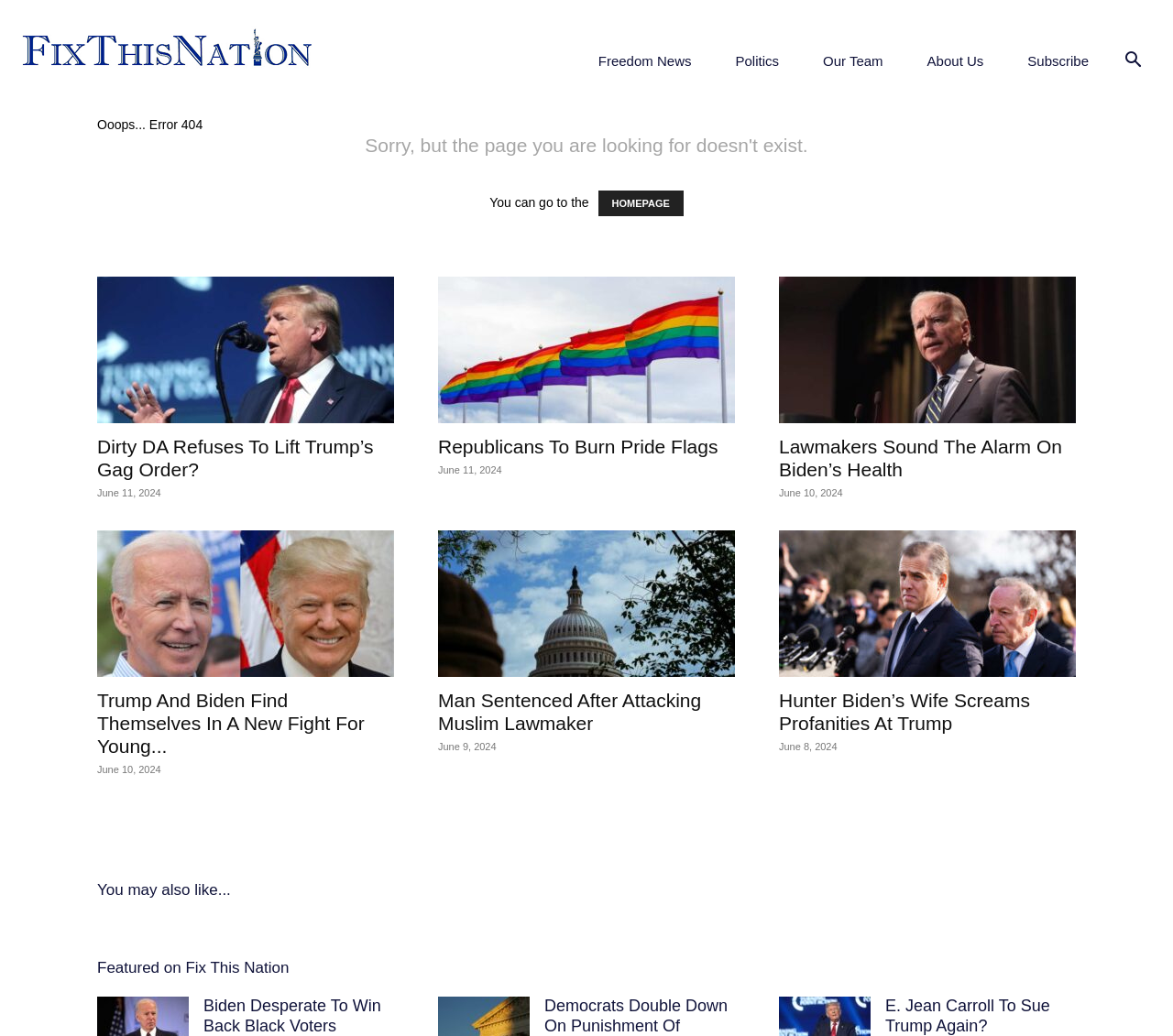What is the date of the most recent news article?
Respond with a short answer, either a single word or a phrase, based on the image.

June 11, 2024